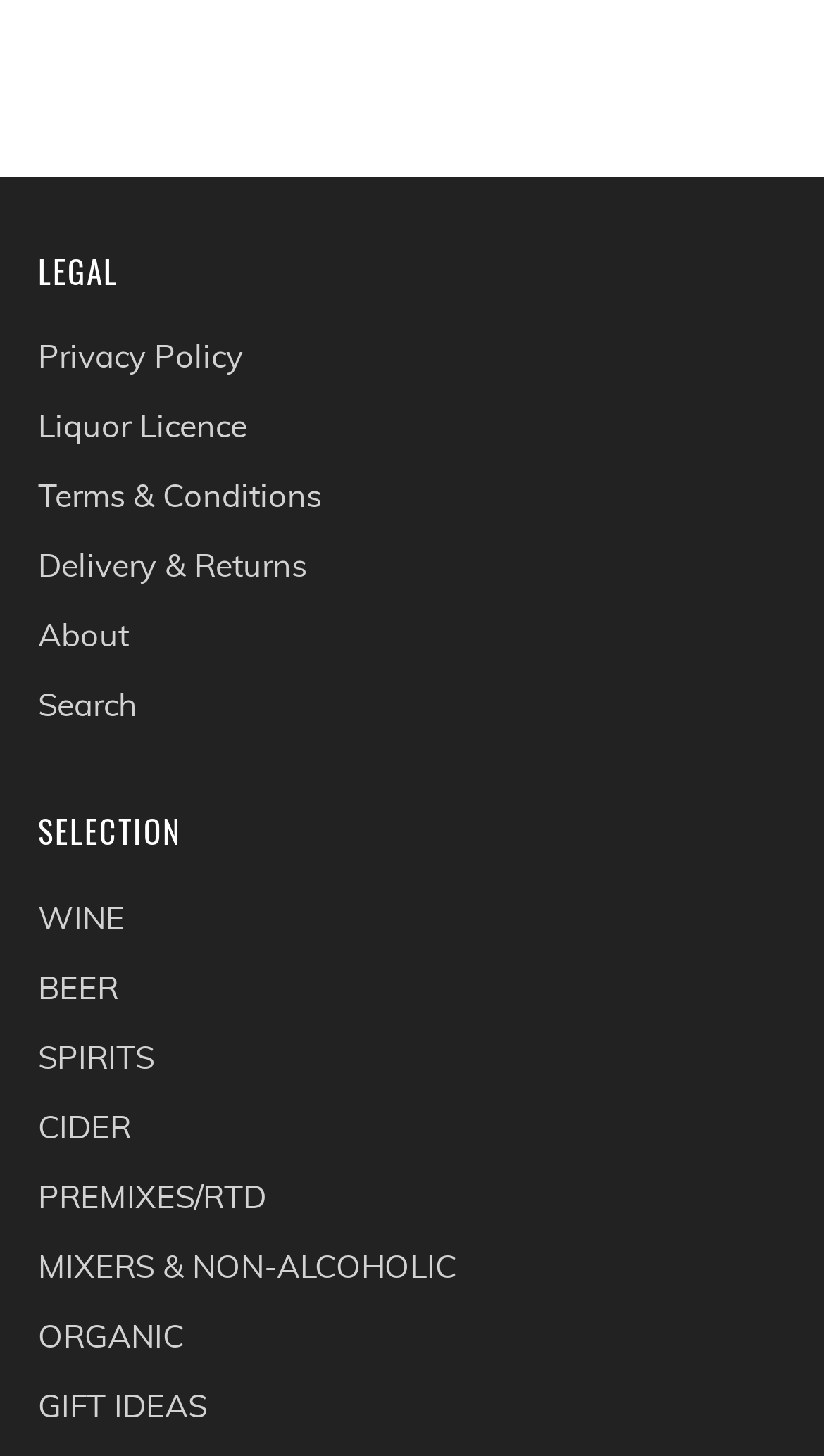Answer the following query concisely with a single word or phrase:
What categories of drinks are available?

WINE, BEER, SPIRITS, etc.